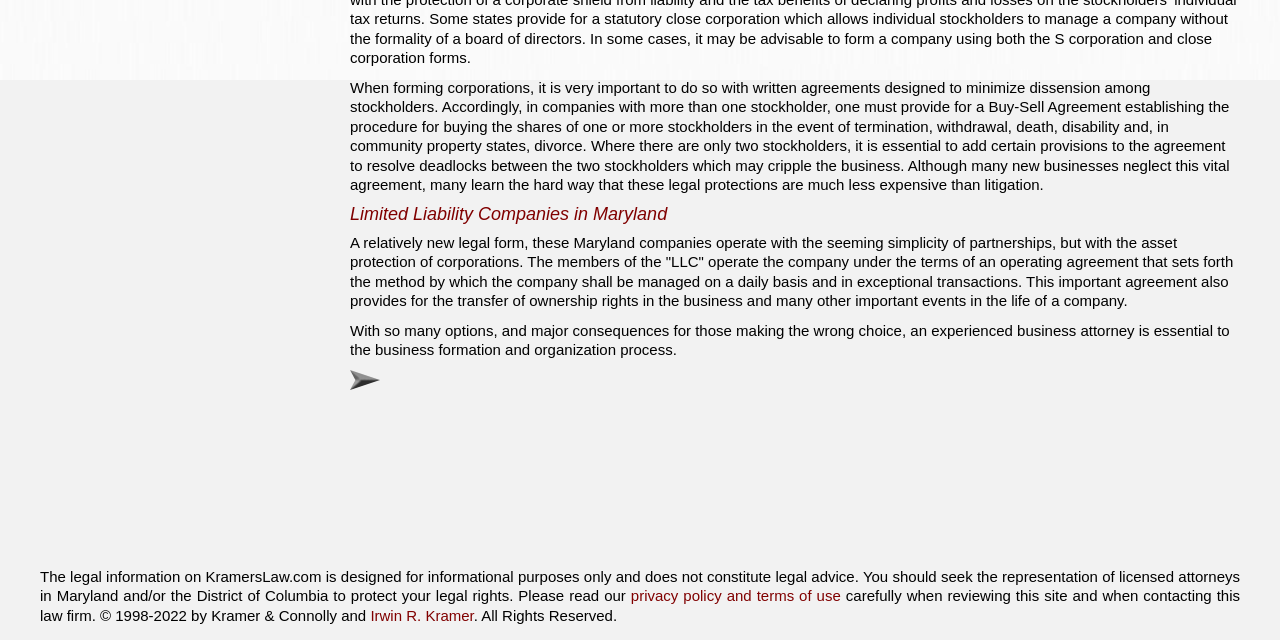Calculate the bounding box coordinates of the UI element given the description: "Privacy Statement |".

None